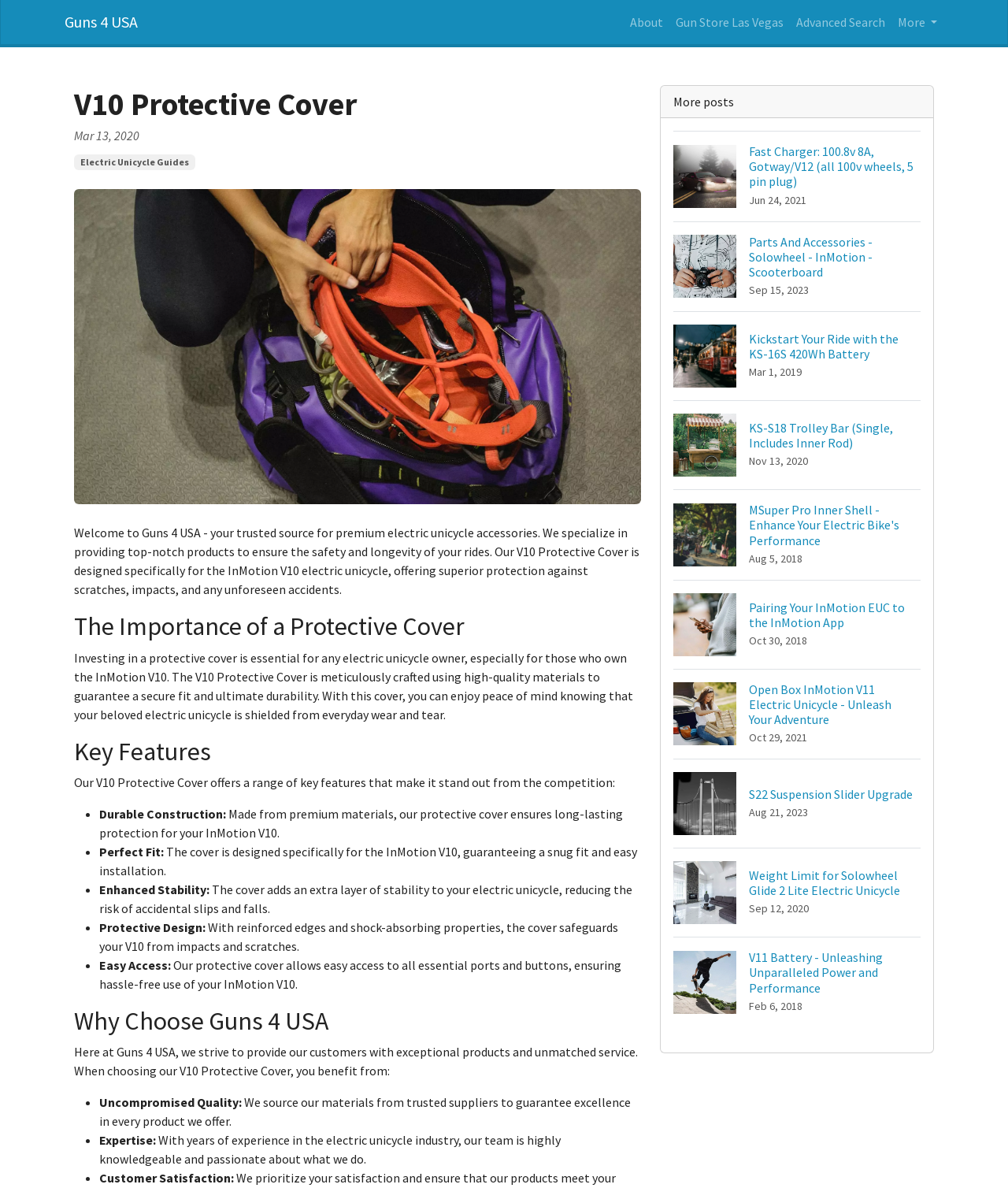Specify the bounding box coordinates (top-left x, top-left y, bottom-right x, bottom-right y) of the UI element in the screenshot that matches this description: Guns 4 USA

[0.064, 0.005, 0.137, 0.032]